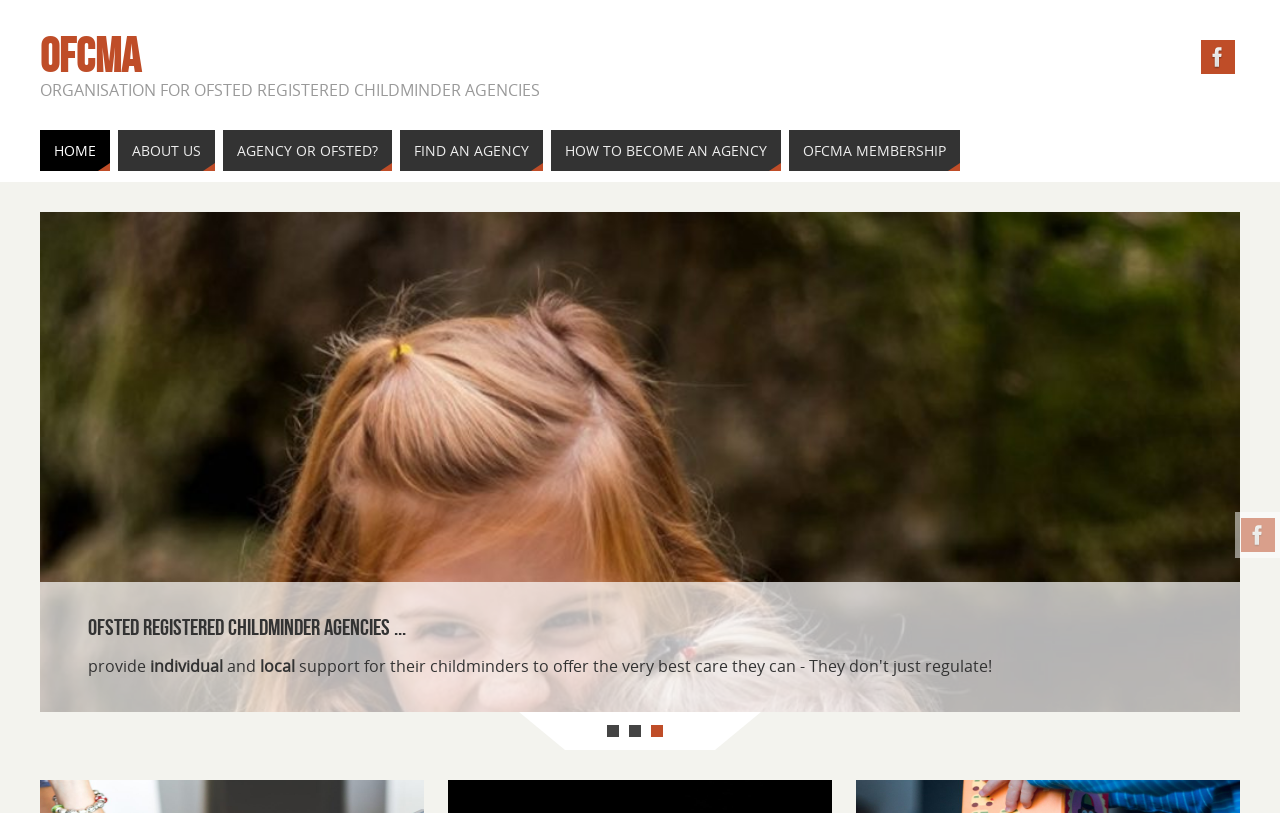Please locate the bounding box coordinates of the element that needs to be clicked to achieve the following instruction: "visit OFCMA homepage". The coordinates should be four float numbers between 0 and 1, i.e., [left, top, right, bottom].

[0.031, 0.049, 0.11, 0.089]